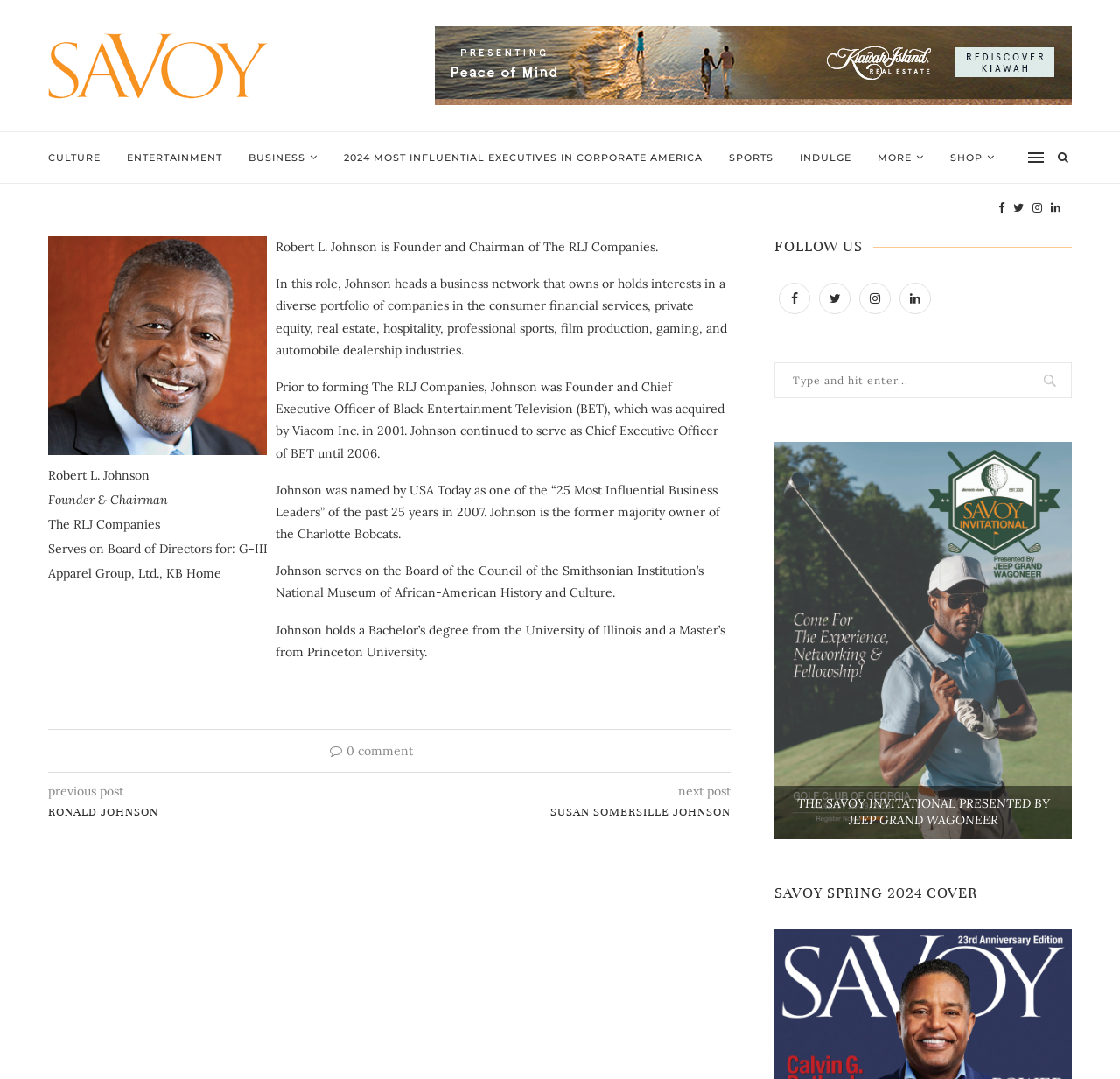Please provide a brief answer to the question using only one word or phrase: 
What is the name of the museum Robert L. Johnson serves on the Board of?

National Museum of African-American History and Culture